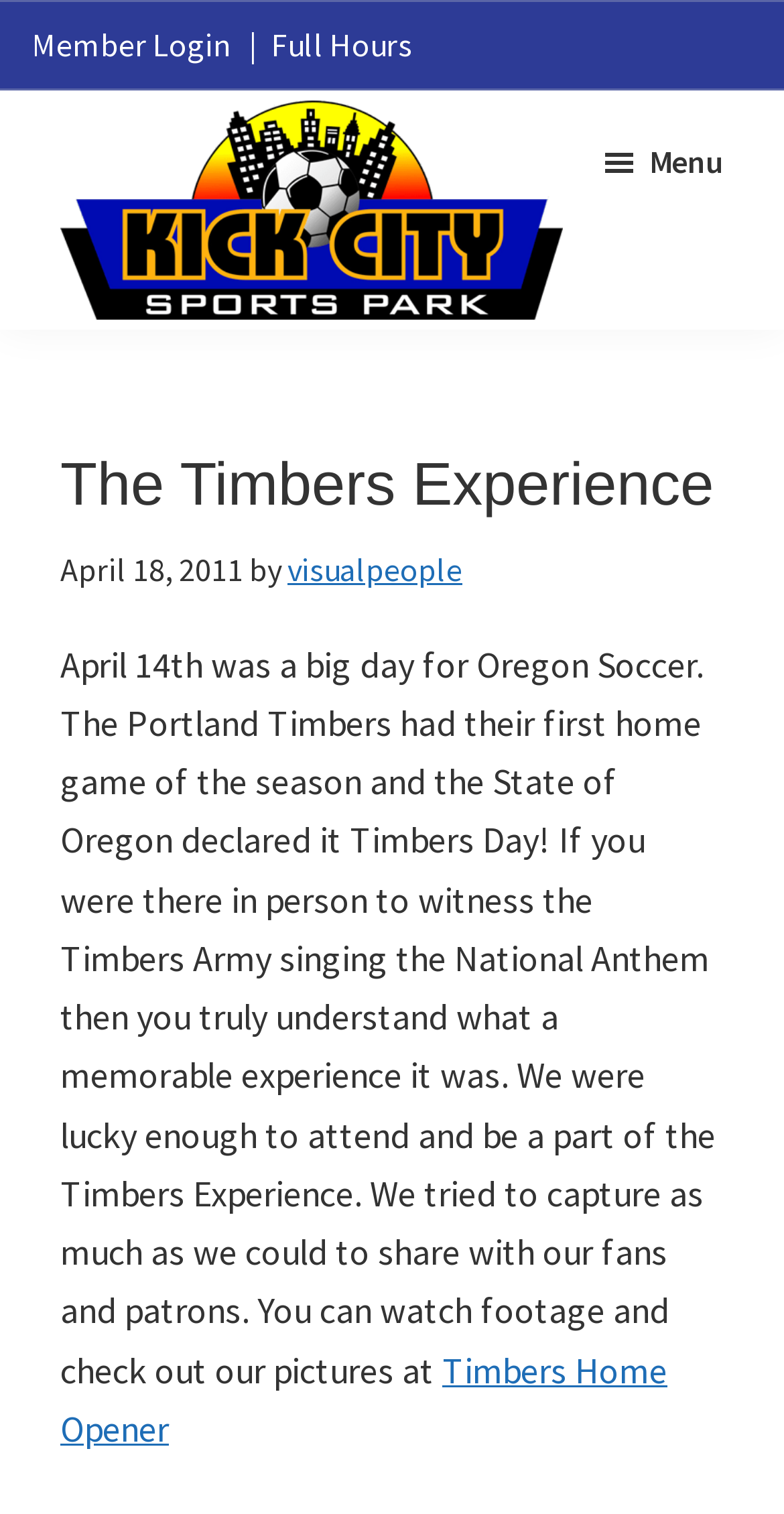Identify and provide the text of the main header on the webpage.

The Timbers Experience